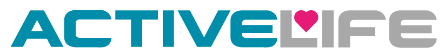What symbol is nestled between the two words in the logo?
Please respond to the question with a detailed and informative answer.

A playful touch is added to the logo with a pink heart symbol nestled between the two words, 'ACTIVE' and 'LIFE', embodying the company's commitment to health and wellness.